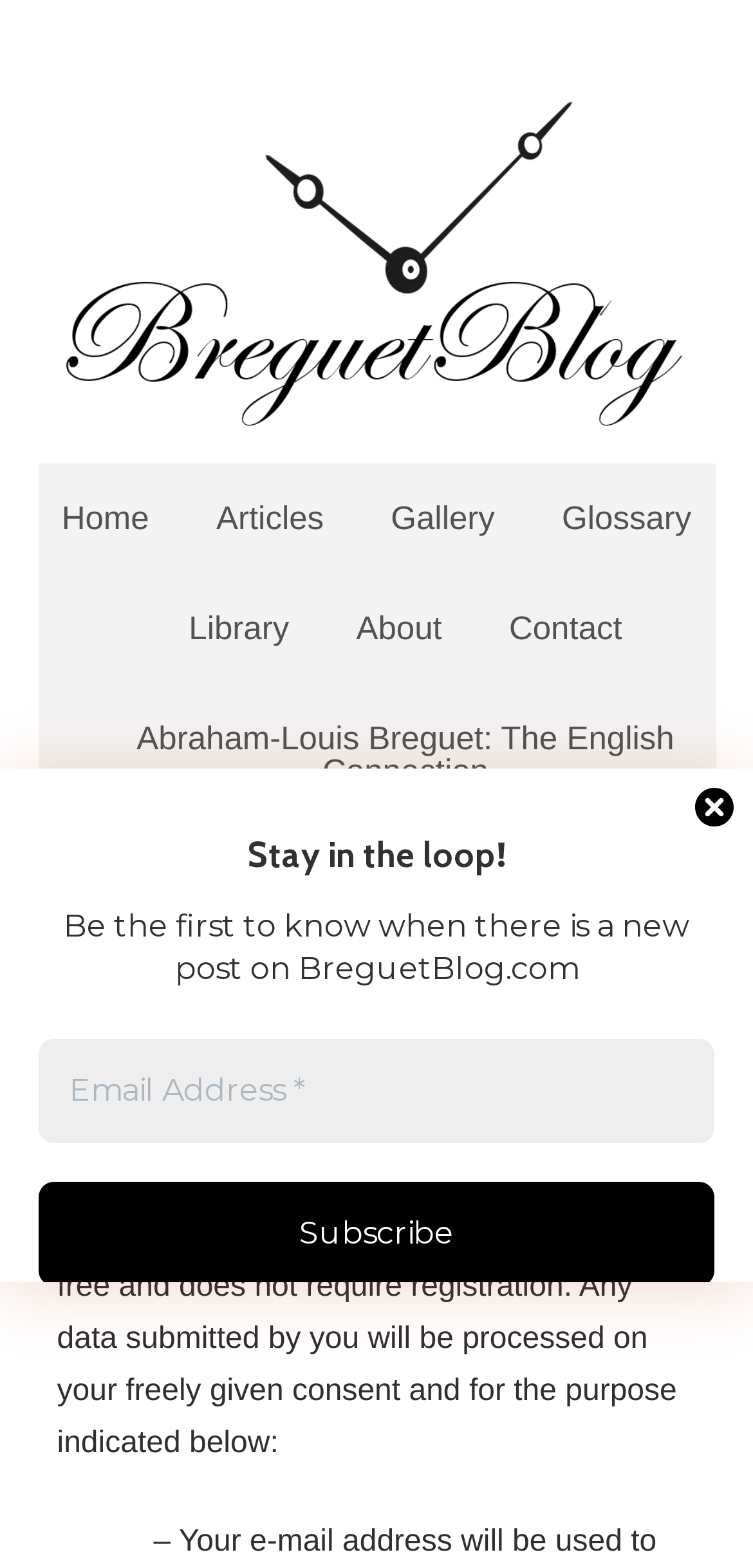Identify the bounding box coordinates for the region of the element that should be clicked to carry out the instruction: "Visit the Twitter profile of @leyawn". The bounding box coordinates should be four float numbers between 0 and 1, i.e., [left, top, right, bottom].

None